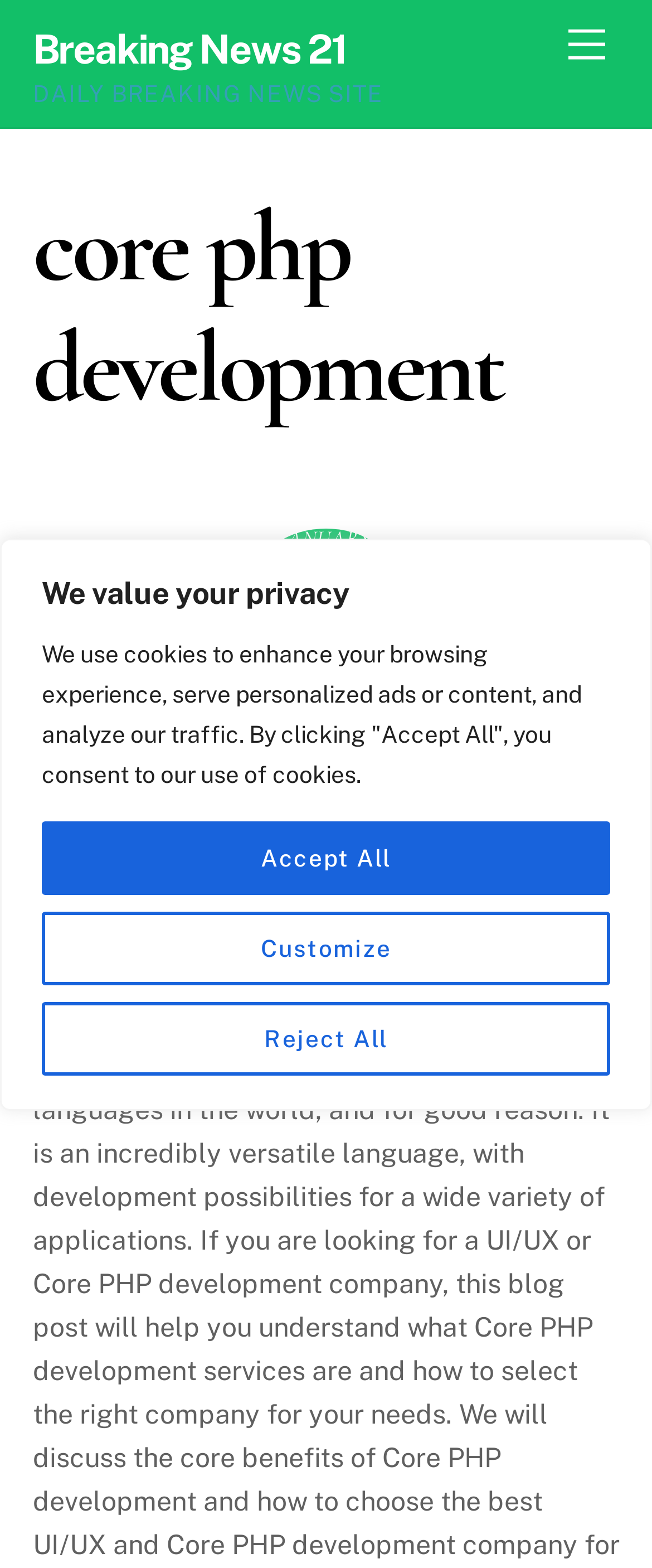What is the title of the subheading below 'core php development'?
Refer to the image and give a detailed answer to the question.

I found the title of the subheading by looking at the elements below the 'core php development' heading. The first subheading is a heading element with the text 'What Are The Core Php Development Services?'.